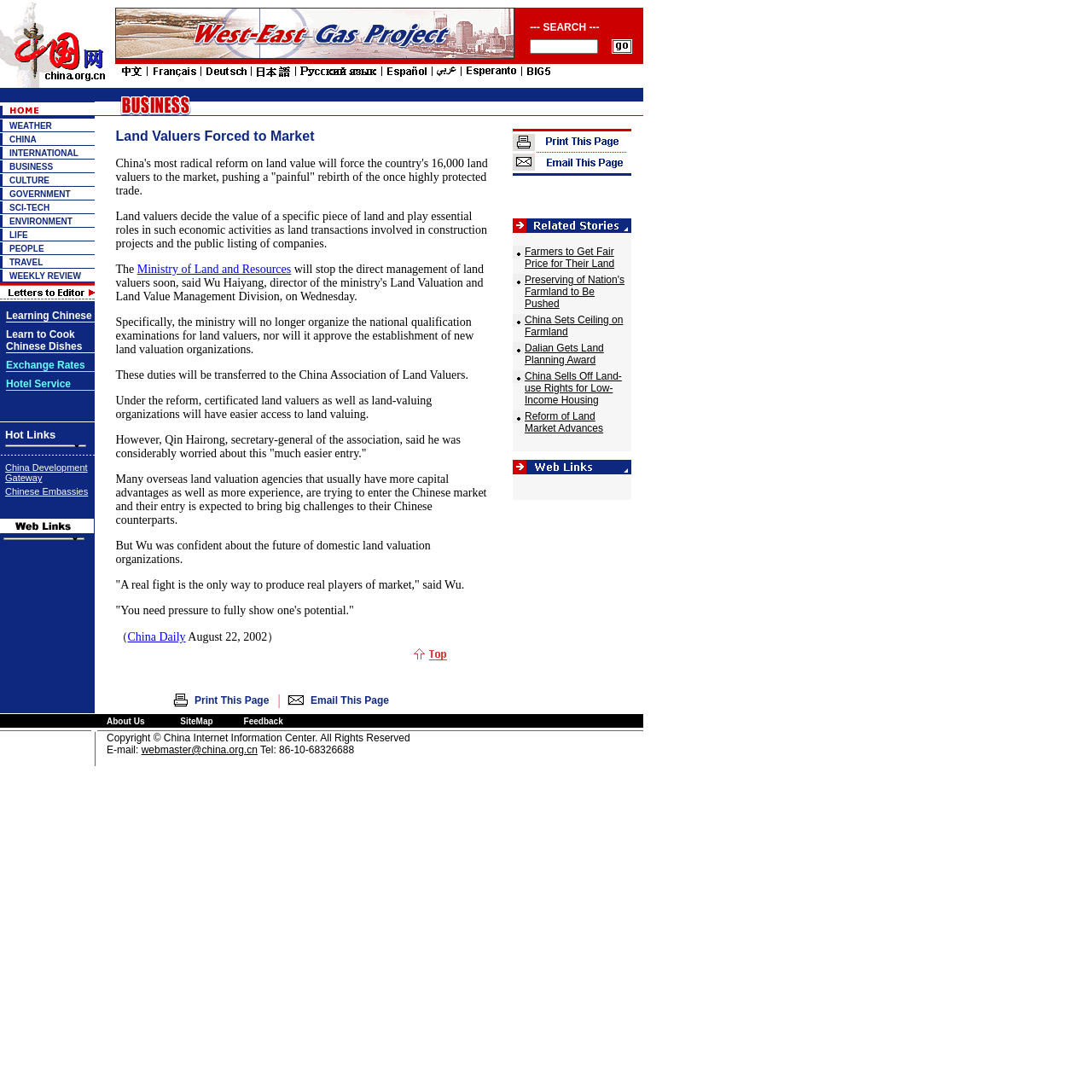Give a complete and precise description of the webpage's appearance.

The webpage has a title "Land Valuers Forced to Market" and is divided into two main sections. The top section takes up about 8% of the page's height and contains a table with two cells. The left cell has a link and an image, while the right cell has a search bar with a table inside. The search bar has a text box and a button.

Below the top section, there is a larger table that occupies about 63% of the page's height. This table has one row with a single cell that contains a list of categories, including "WEATHER", "CHINA", "INTERNATIONAL", "BUSINESS", "CULTURE", "GOVERNMENT", "SCI-TECH", "ENVIRONMENT", "LIFE", "PEOPLE", and "TRAVEL". Each category has an associated image and link.

The categories are arranged in a horizontal layout, with each category taking up a similar amount of space. The images are small and located to the left of each category name. The links are blue and underlined, and they appear to be clickable.

There are no visible paragraphs of text on the page, but the categories and search bar suggest that the page may be a portal or hub for accessing various types of information or news articles.